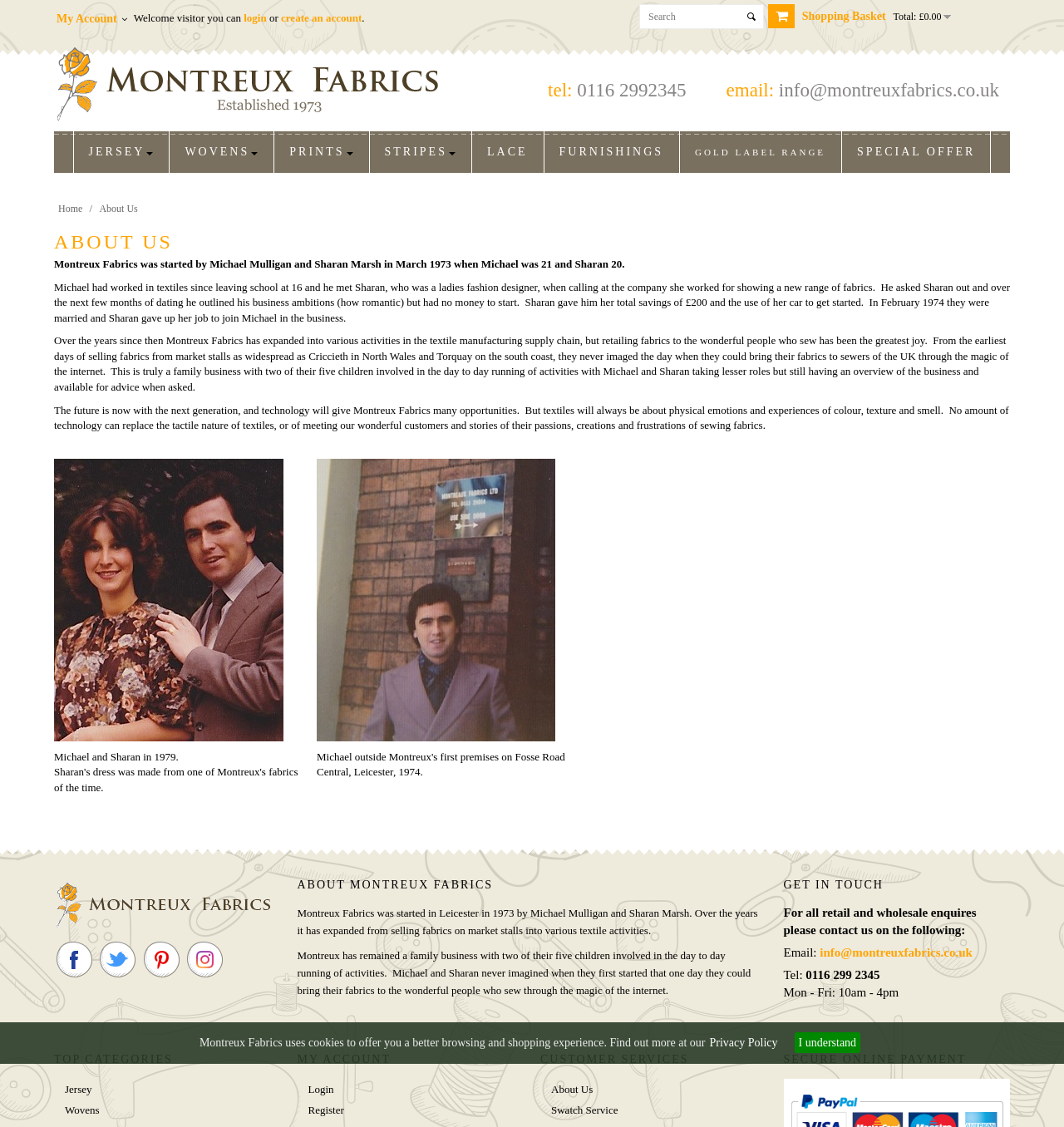Please determine the bounding box coordinates of the element's region to click for the following instruction: "Contact Montreux Fabrics".

[0.732, 0.071, 0.939, 0.089]